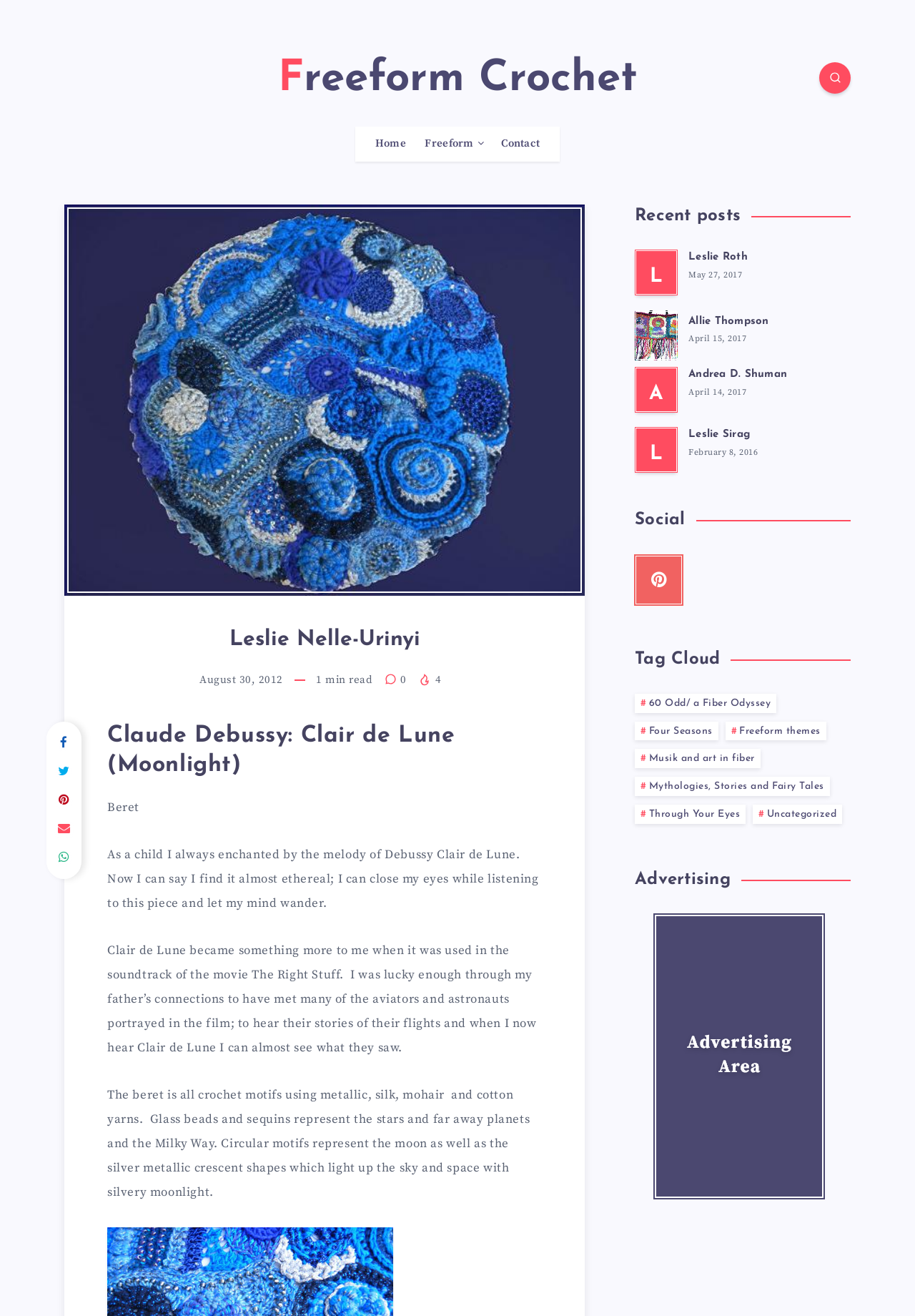Locate the bounding box coordinates of the clickable part needed for the task: "Click on the social media link with the '' icon".

[0.693, 0.421, 0.747, 0.46]